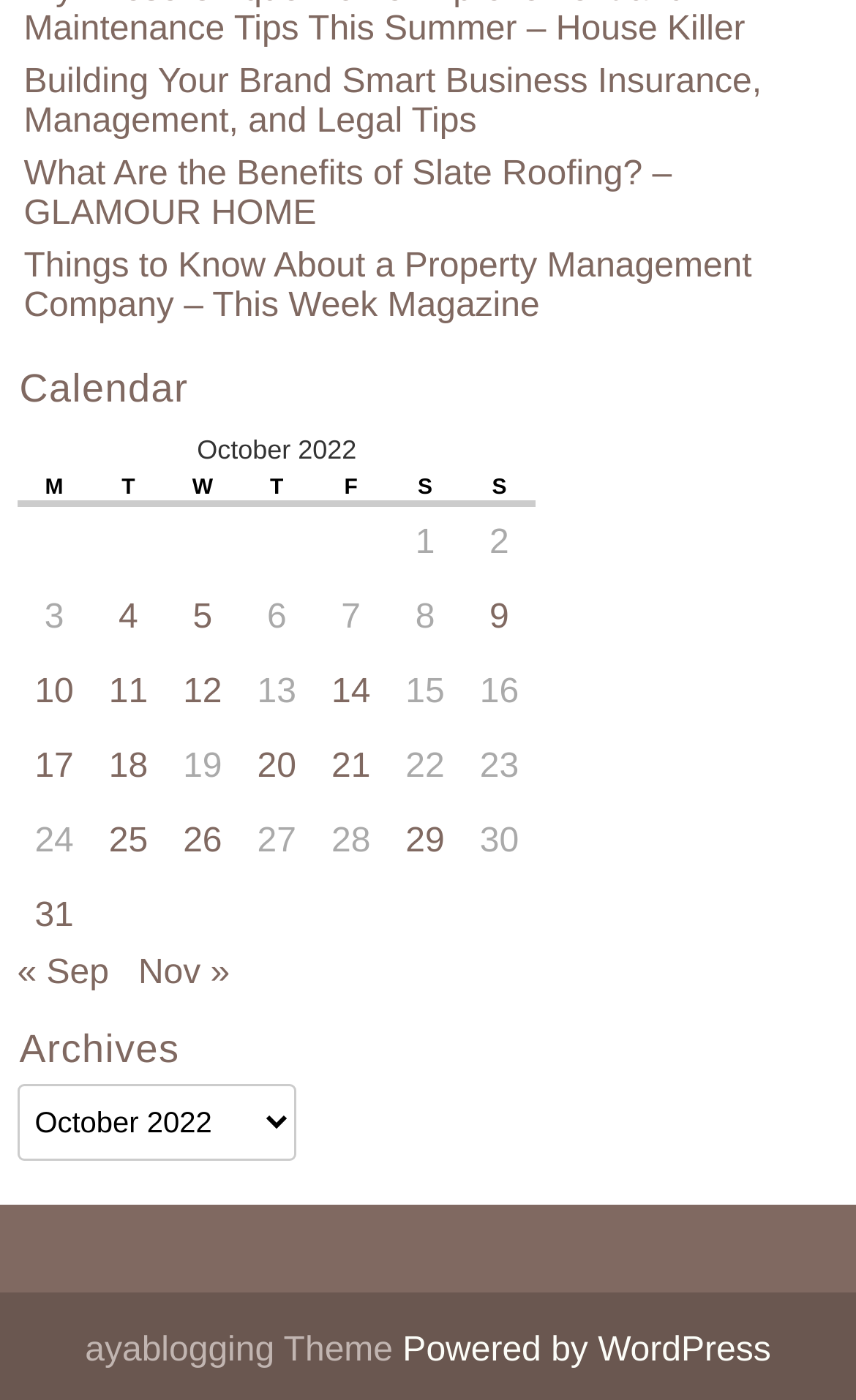From the image, can you give a detailed response to the question below:
What is the current month displayed in the calendar?

The calendar table has a caption 'October 2022', which indicates the current month being displayed.